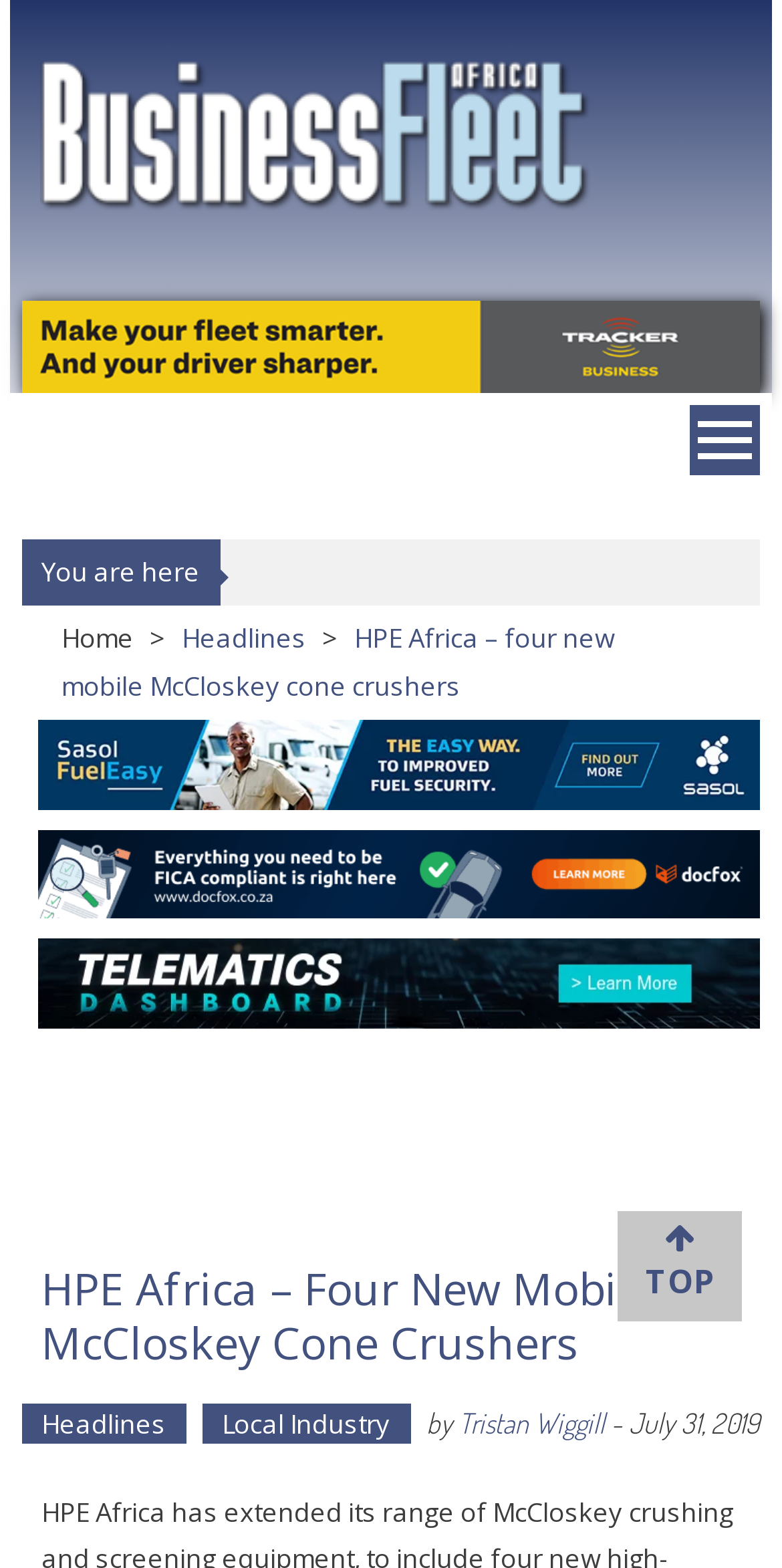Identify the bounding box of the UI component described as: "Visit us on Facebook".

None